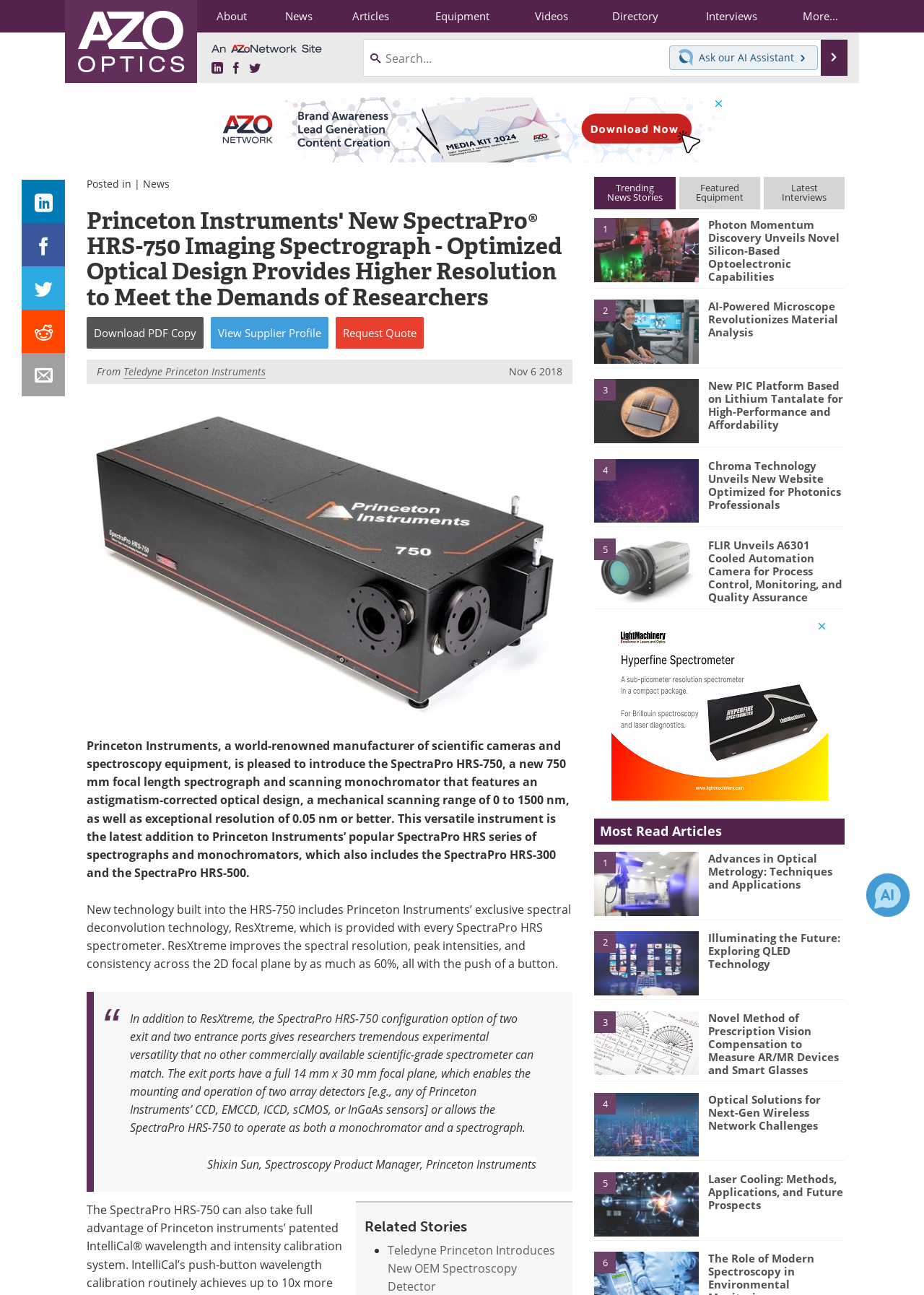How many exit ports does the SpectraPro HRS-750 have?
We need a detailed and meticulous answer to the question.

The answer can be found in the text 'The exit ports have a full 14 mm x 30 mm focal plane, which enables the mounting and operation of two array detectors...' which is located in the main content area of the webpage.